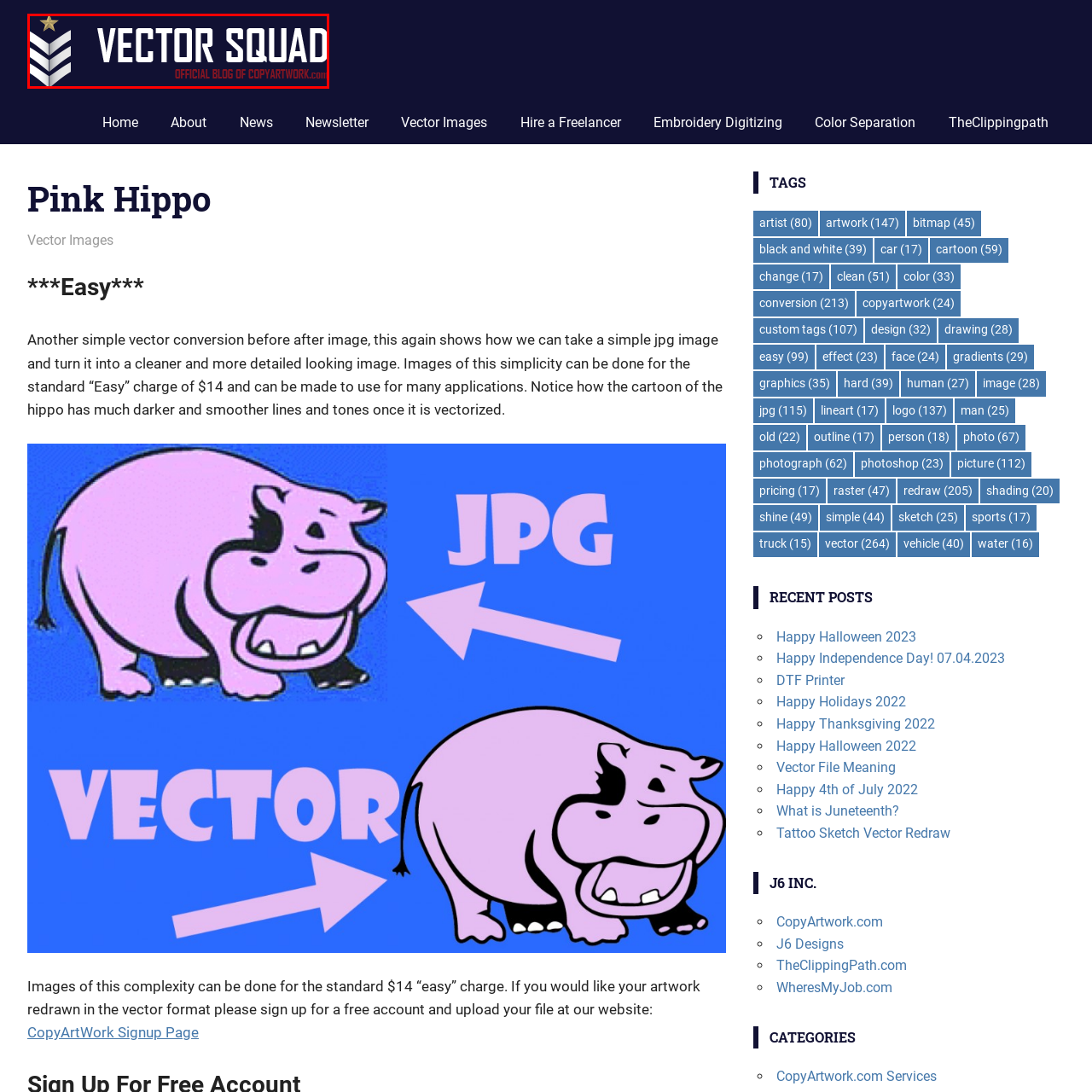Create a detailed narrative of the scene depicted inside the red-outlined image.

The image displays a bold and modern logo for the "Vector Squad," which serves as the official blog for CopyArtwork.com. The design features prominent typography with the words "VECTOR SQUAD" presented in a large, striking font, conveying a sense of professionalism and creativity. Above the text, there is a decorative star, adding a touch of flair and emphasizing the quality associated with the brand. The background is a deep blue color, which contrasts well with the white text, creating a visually appealing and memorable representation of the blog's identity and its focus on vector art and design services.